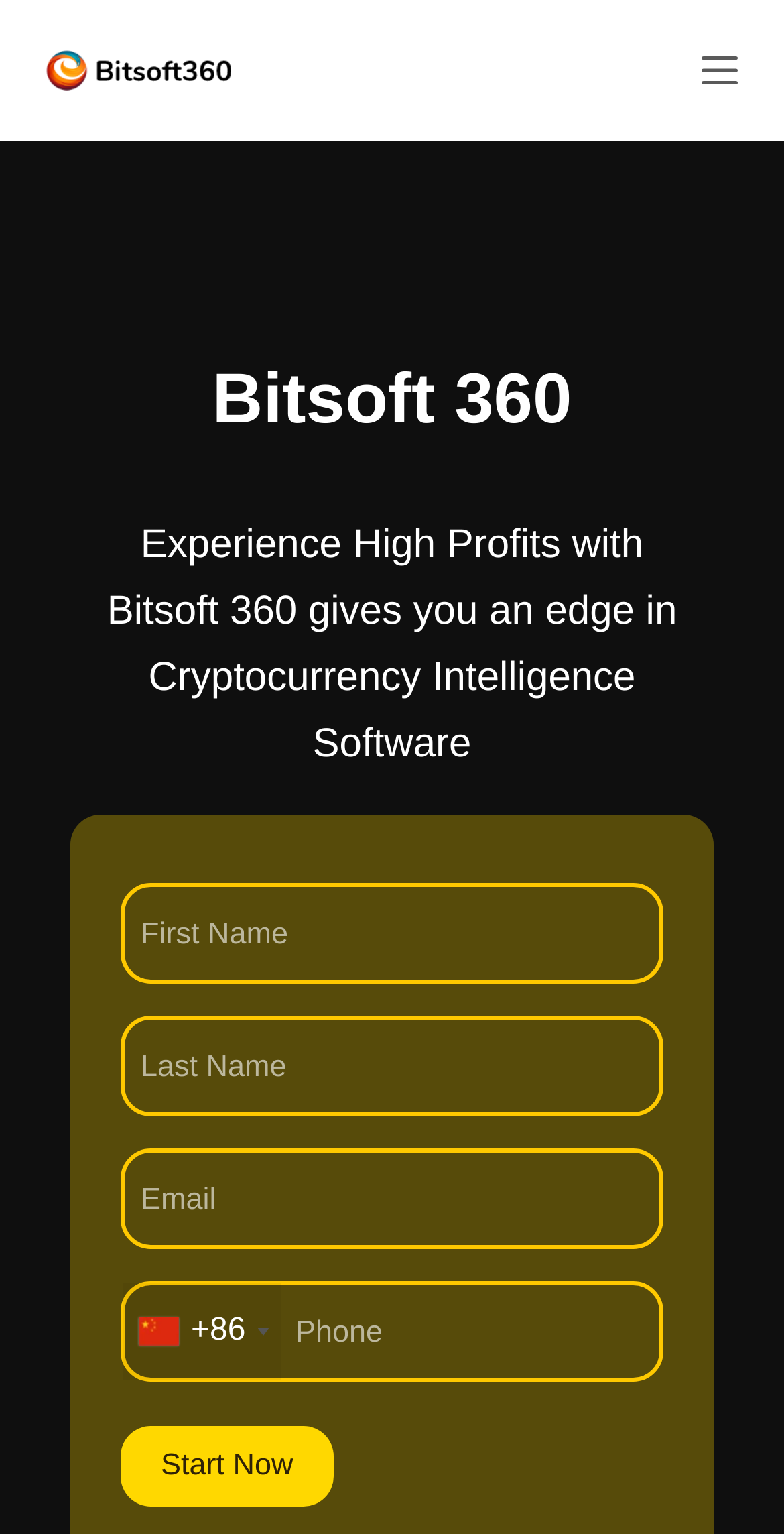Please specify the bounding box coordinates for the clickable region that will help you carry out the instruction: "Click the 'Menu' button".

[0.894, 0.034, 0.94, 0.058]